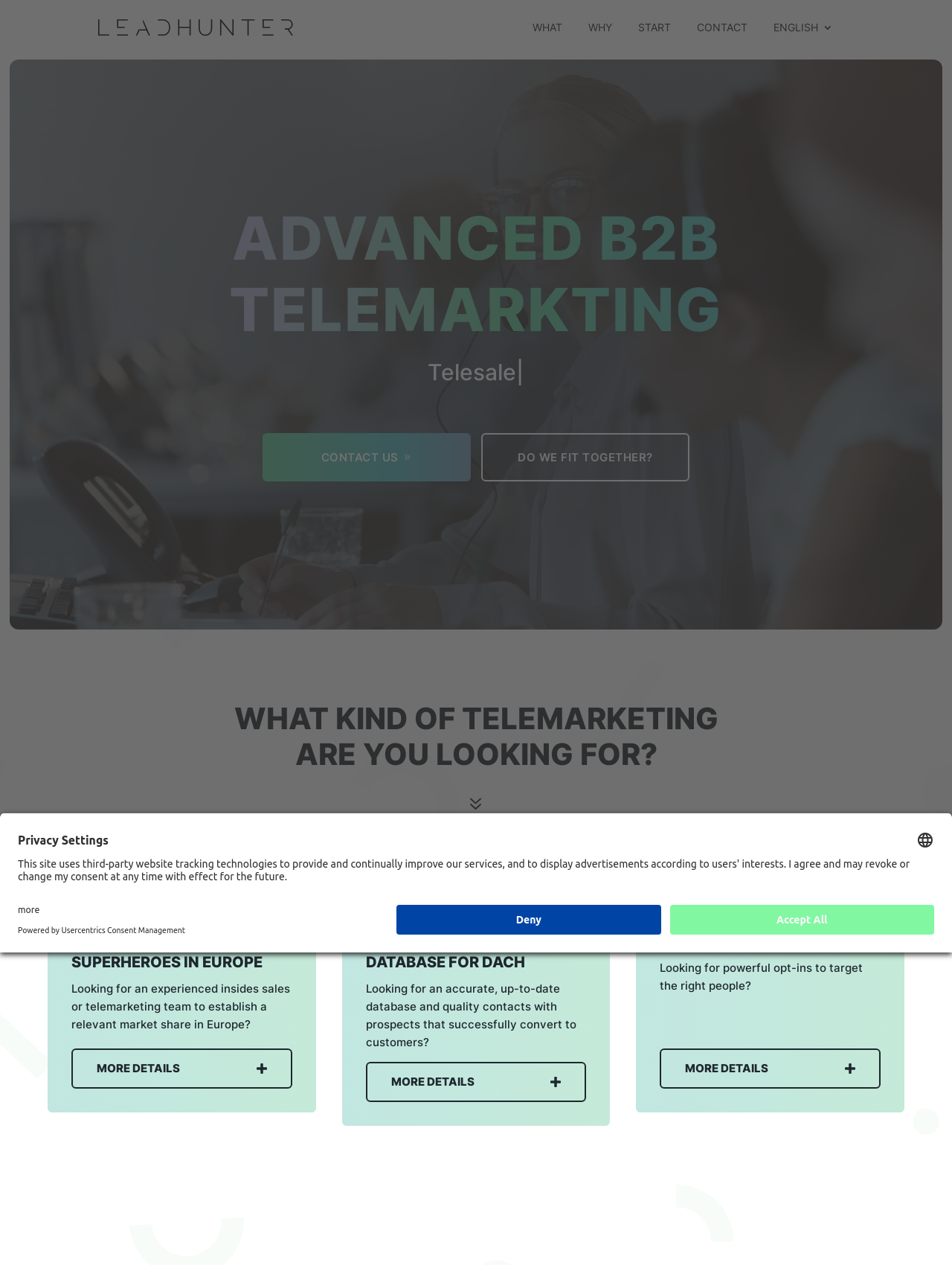Please specify the bounding box coordinates of the clickable region necessary for completing the following instruction: "Click on SMARTER OUTBOUND DATABASE FOR DACH". The coordinates must consist of four float numbers between 0 and 1, i.e., [left, top, right, bottom].

[0.384, 0.736, 0.616, 0.774]